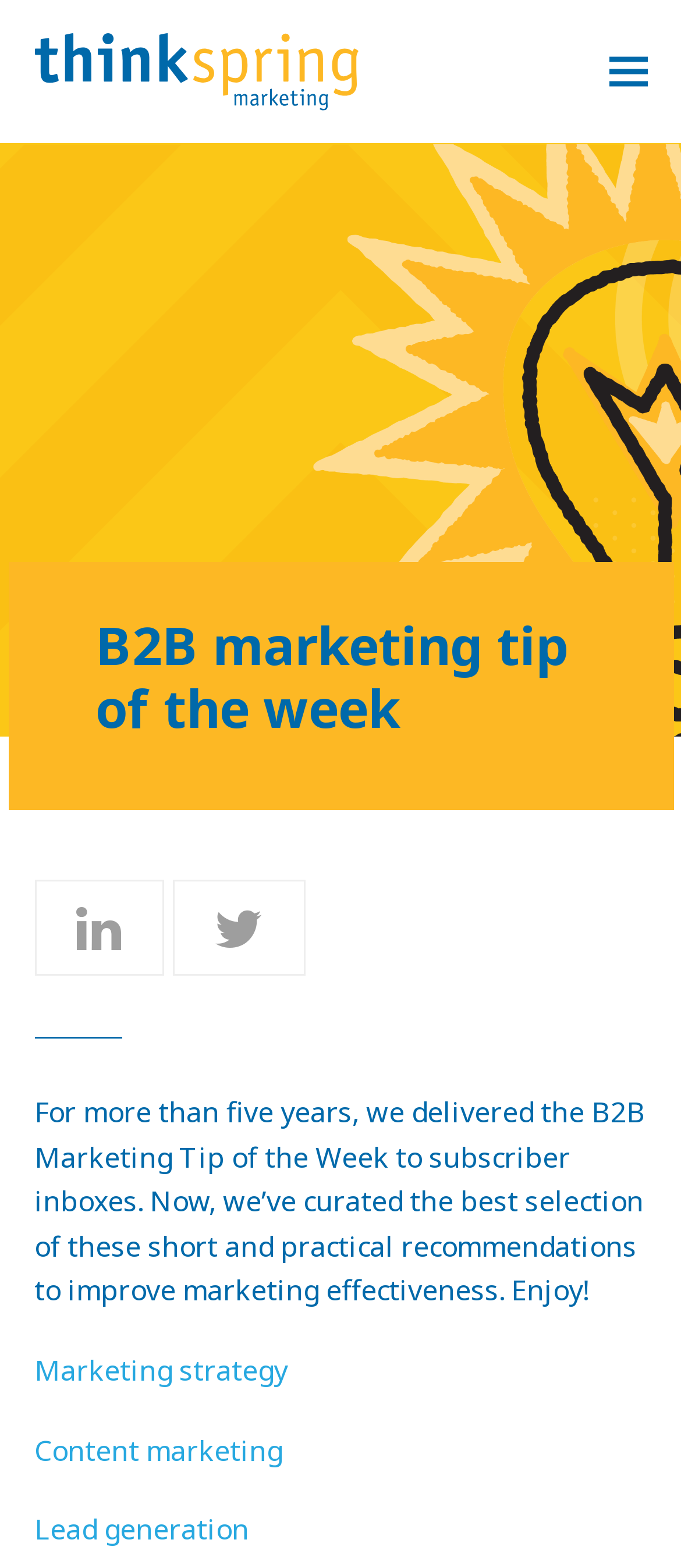Bounding box coordinates are specified in the format (top-left x, top-left y, bottom-right x, bottom-right y). All values are floating point numbers bounded between 0 and 1. Please provide the bounding box coordinate of the region this sentence describes: aria-label="Toggle mobile menu"

[0.894, 0.036, 0.95, 0.055]